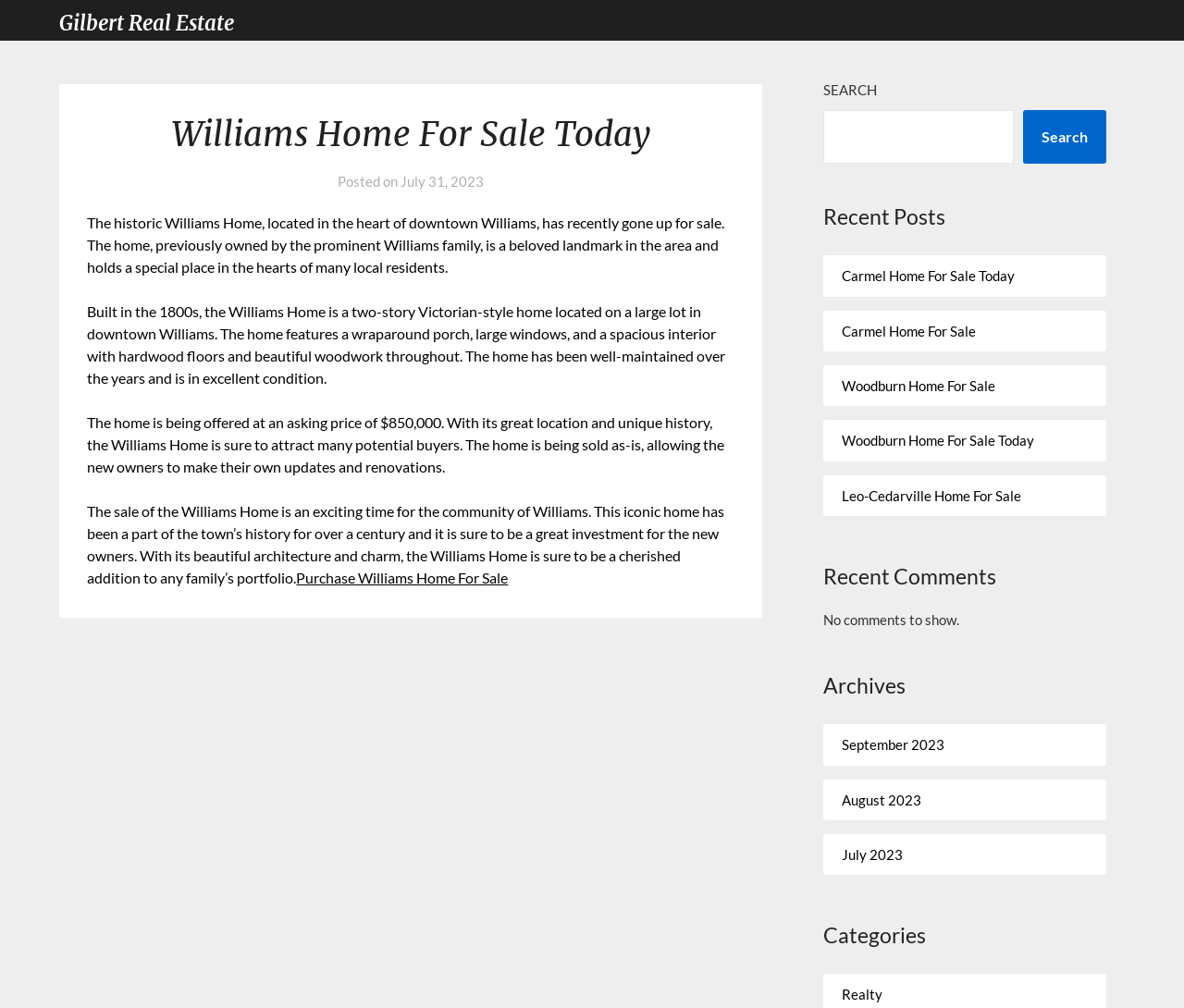Please pinpoint the bounding box coordinates for the region I should click to adhere to this instruction: "View Williams Home For Sale details".

[0.25, 0.564, 0.429, 0.582]